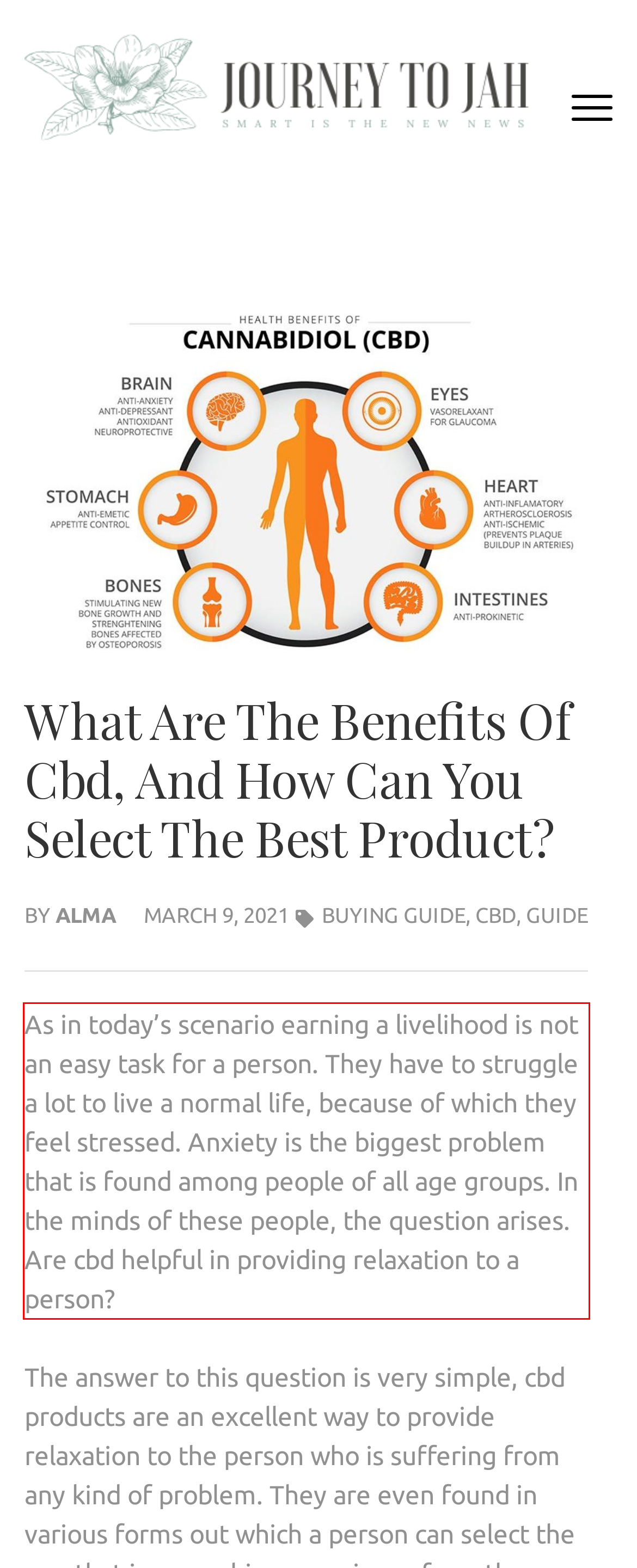Please perform OCR on the text within the red rectangle in the webpage screenshot and return the text content.

As in today’s scenario earning a livelihood is not an easy task for a person. They have to struggle a lot to live a normal life, because of which they feel stressed. Anxiety is the biggest problem that is found among people of all age groups. In the minds of these people, the question arises. Are cbd helpful in providing relaxation to a person?